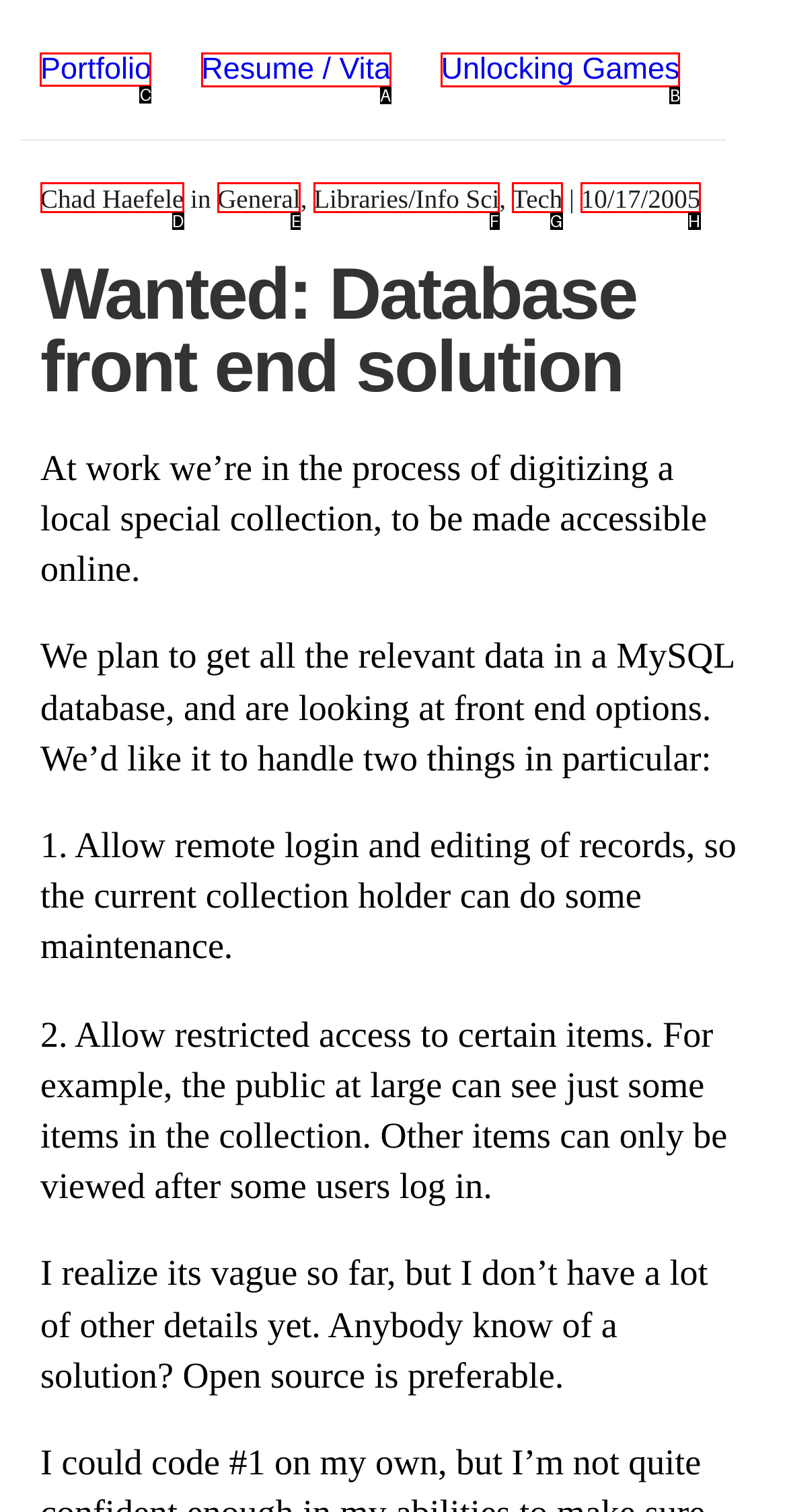Tell me the letter of the UI element I should click to accomplish the task: go to portfolio based on the choices provided in the screenshot.

C